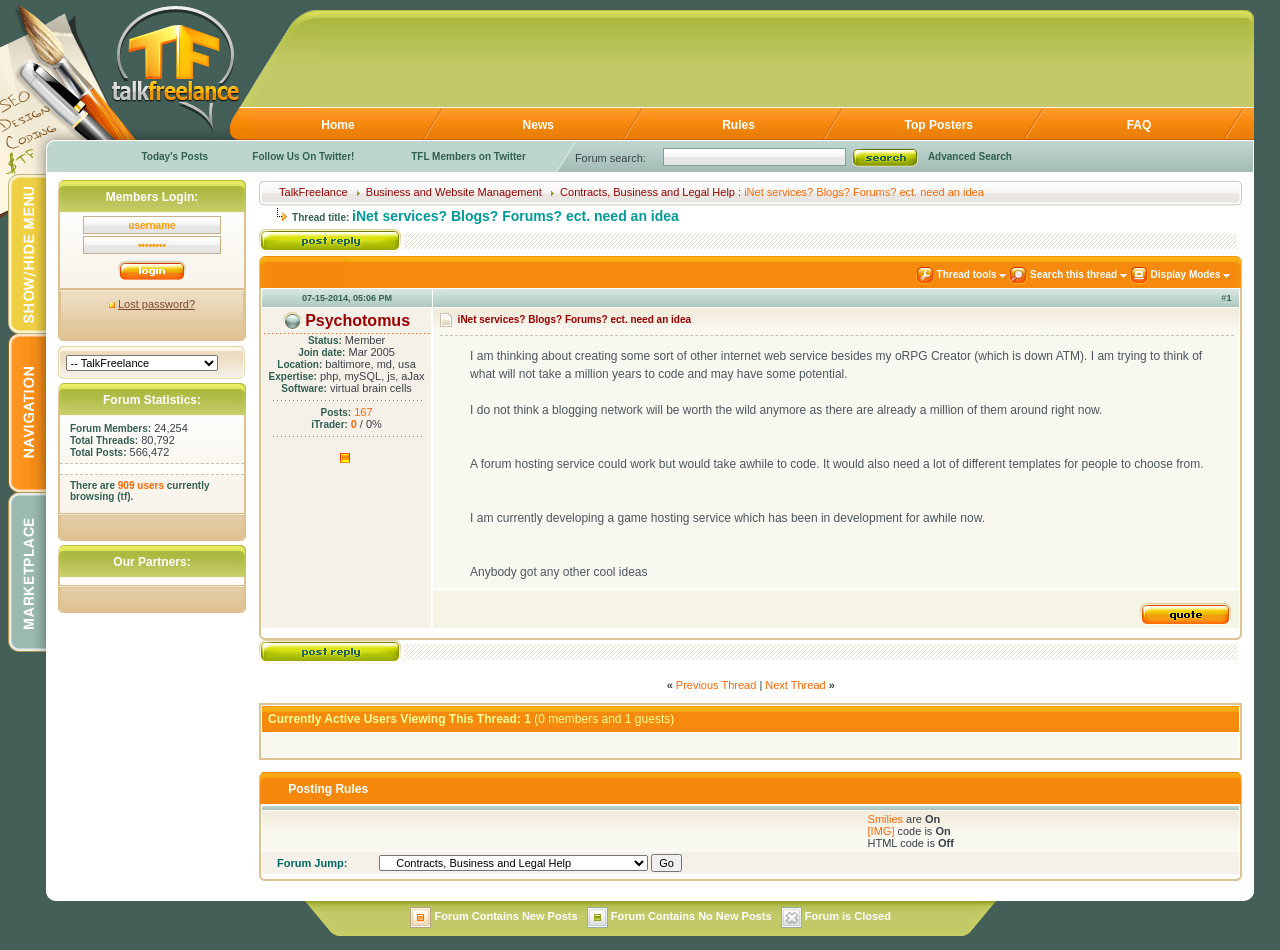What is the main title displayed on this webpage?

iNet services? Blogs? Forums? ect. need an idea